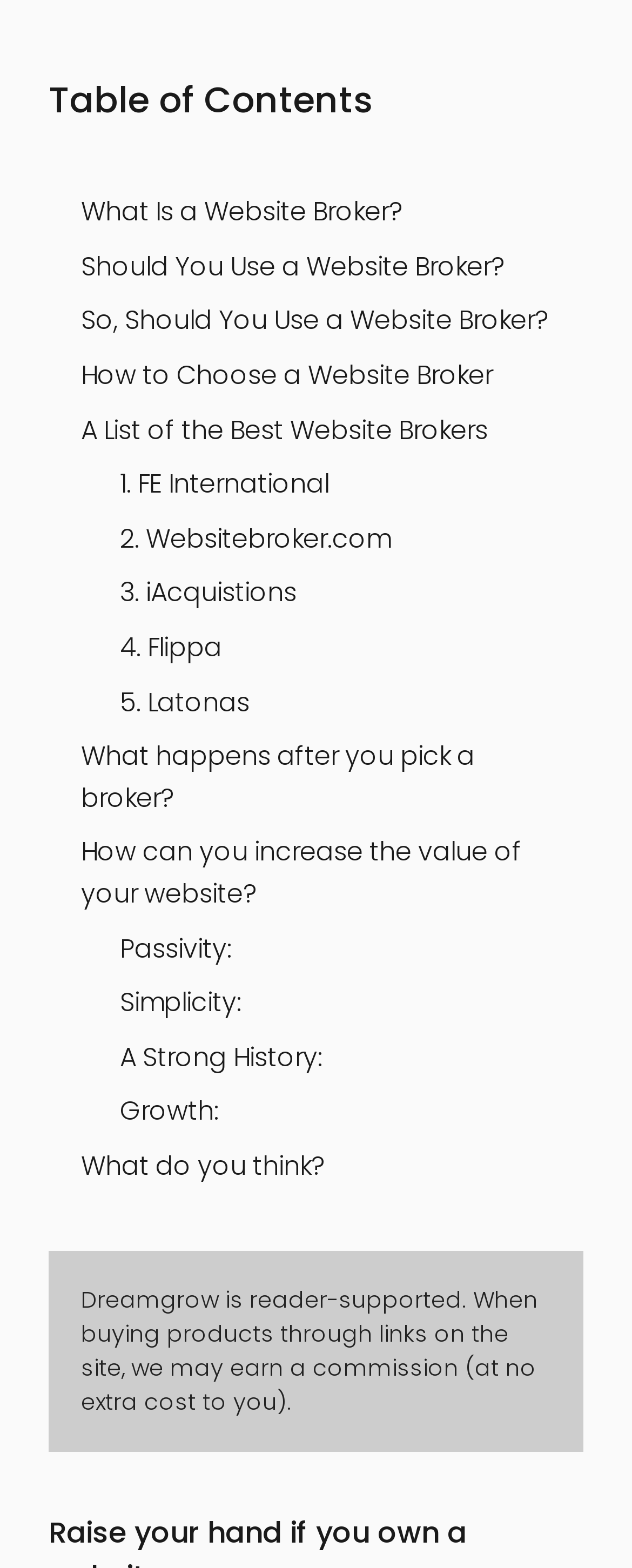Can you identify the bounding box coordinates of the clickable region needed to carry out this instruction: 'Click on 'What Is a Website Broker?''? The coordinates should be four float numbers within the range of 0 to 1, stated as [left, top, right, bottom].

[0.103, 0.122, 0.638, 0.149]